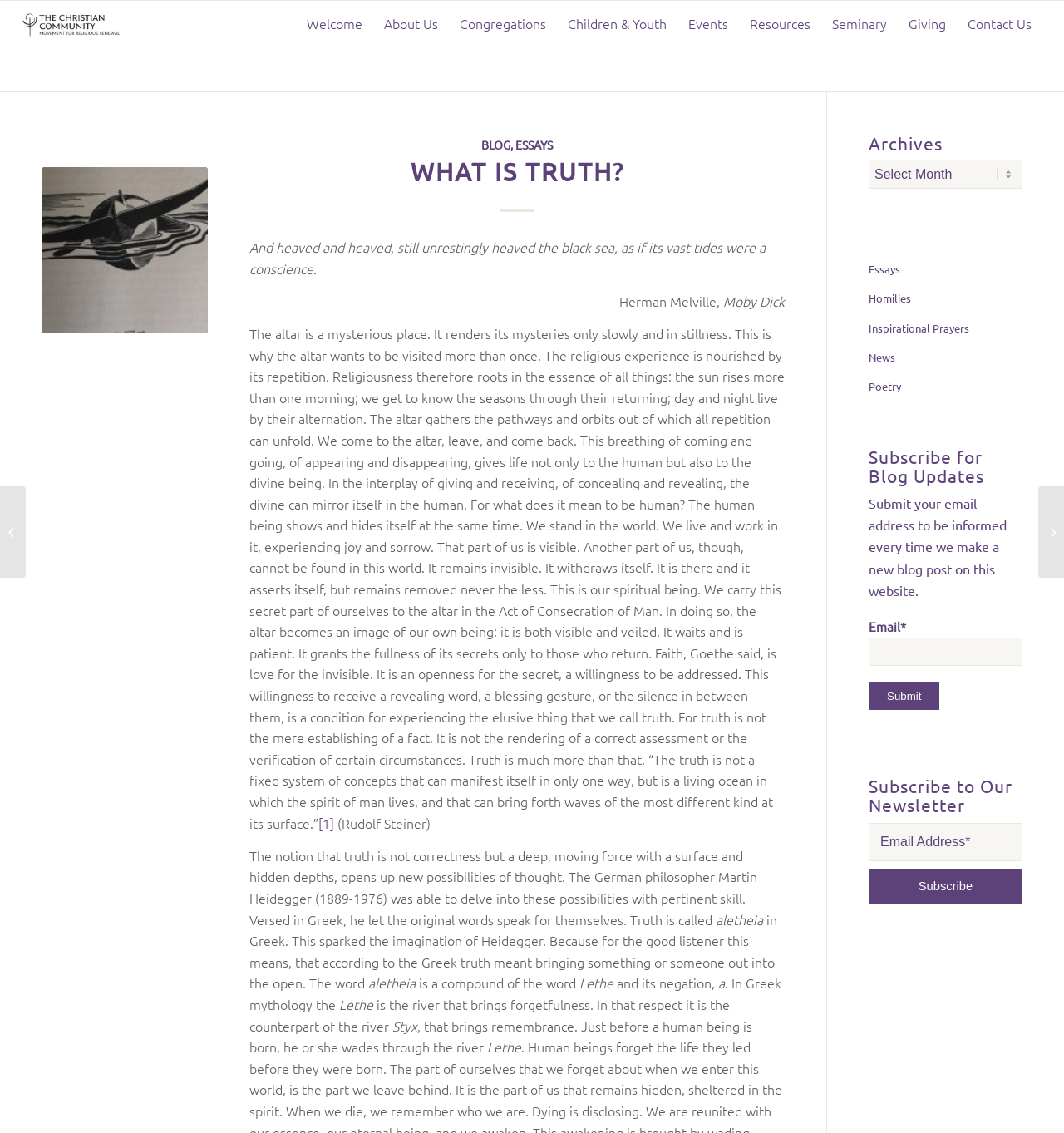Provide a one-word or brief phrase answer to the question:
How many types of archives are there?

6